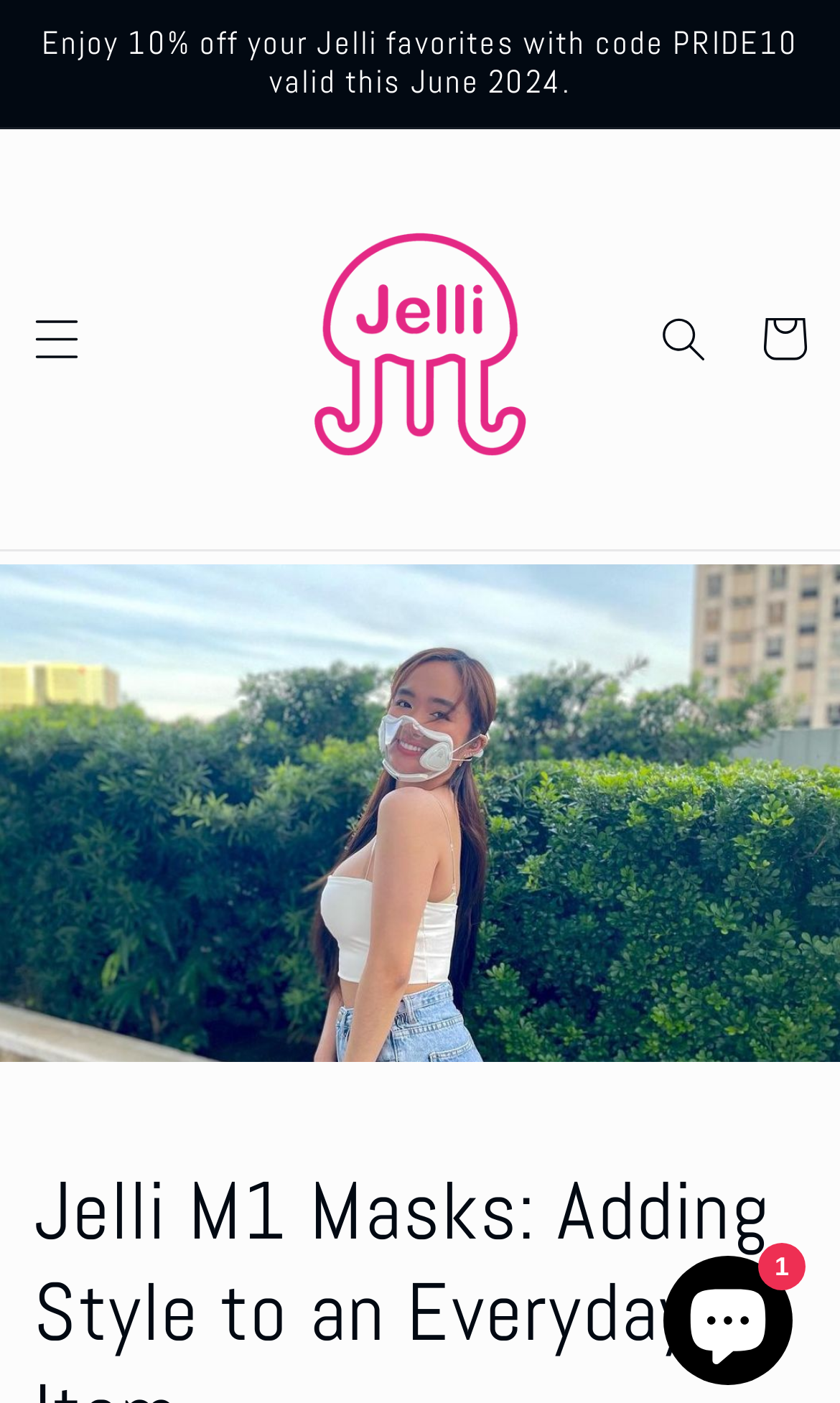Based on the element description parent_node: Cart, identify the bounding box coordinates for the UI element. The coordinates should be in the format (top-left x, top-left y, bottom-right x, bottom-right y) and within the 0 to 1 range.

[0.275, 0.107, 0.725, 0.377]